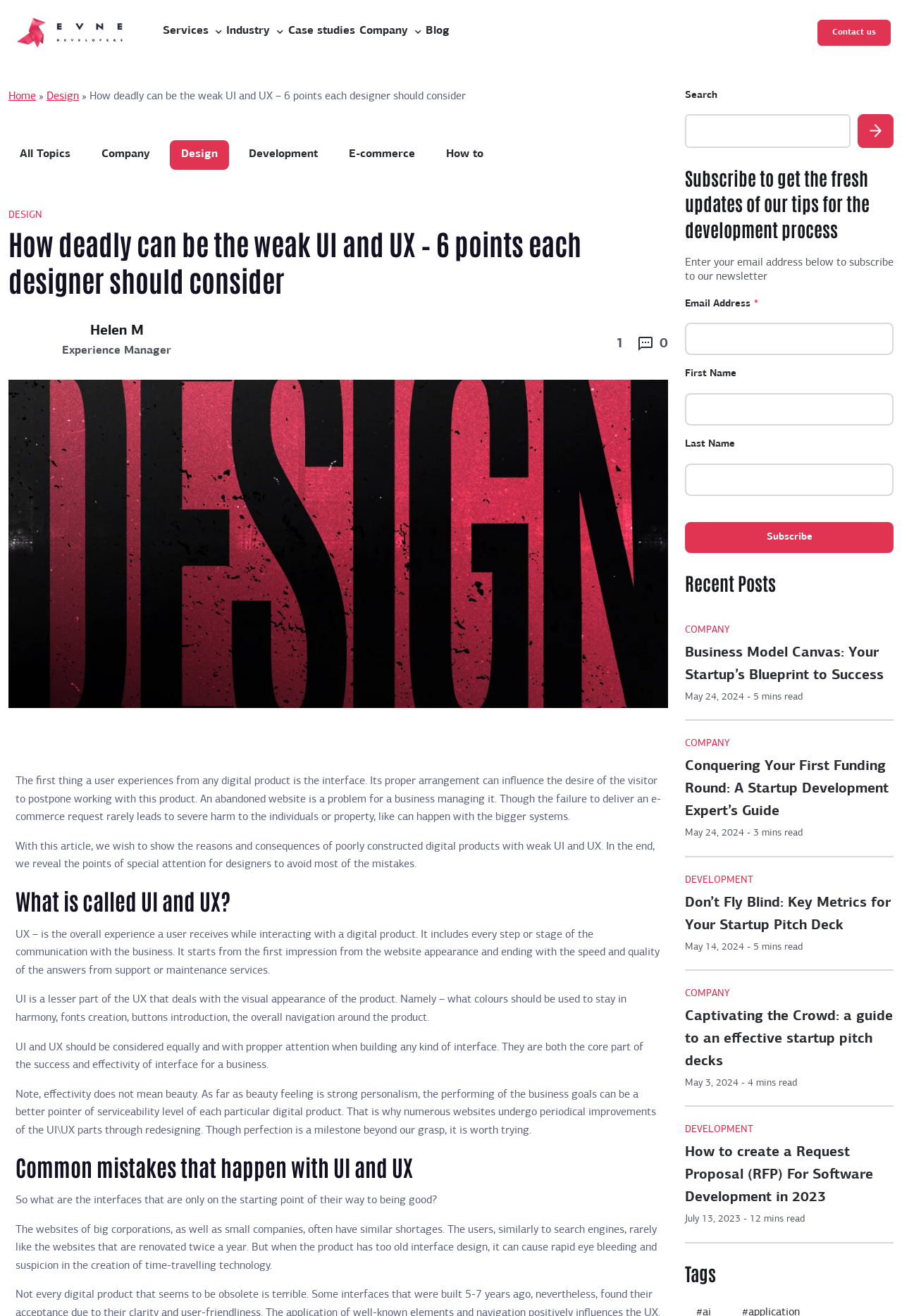Write a detailed summary of the webpage.

This webpage is an article discussing the importance of user interface (UI) and user experience (UX) in digital products. The article is titled "How deadly can be the weak UI and UX - 6 points each designer should consider" and is written by Helen M, an Experience Manager.

At the top of the page, there is a navigation menu with links to various sections of the website, including Services, Industry, Case studies, Company, Blog, and Contact us. Below the navigation menu, there is a heading with the title of the article, followed by a brief introduction to the topic.

The article is divided into several sections, including "What is called UI and UX?", "Common mistakes that happen with UI and UX", and others. Each section contains several paragraphs of text, with headings and subheadings to organize the content.

On the right side of the page, there is a search bar and a subscription form, where users can enter their email address and name to subscribe to the website's newsletter. Below the subscription form, there is a list of recent posts, with links to other articles on the website.

There are several images on the page, including an avatar of the author, a "Like" icon, and a "Comments" icon. The page also contains several links to other articles and sections of the website, as well as a link to the company's website.

Overall, the webpage is well-organized and easy to navigate, with a clear structure and concise headings and subheadings. The content is informative and engaging, with a focus on the importance of UI and UX in digital products.